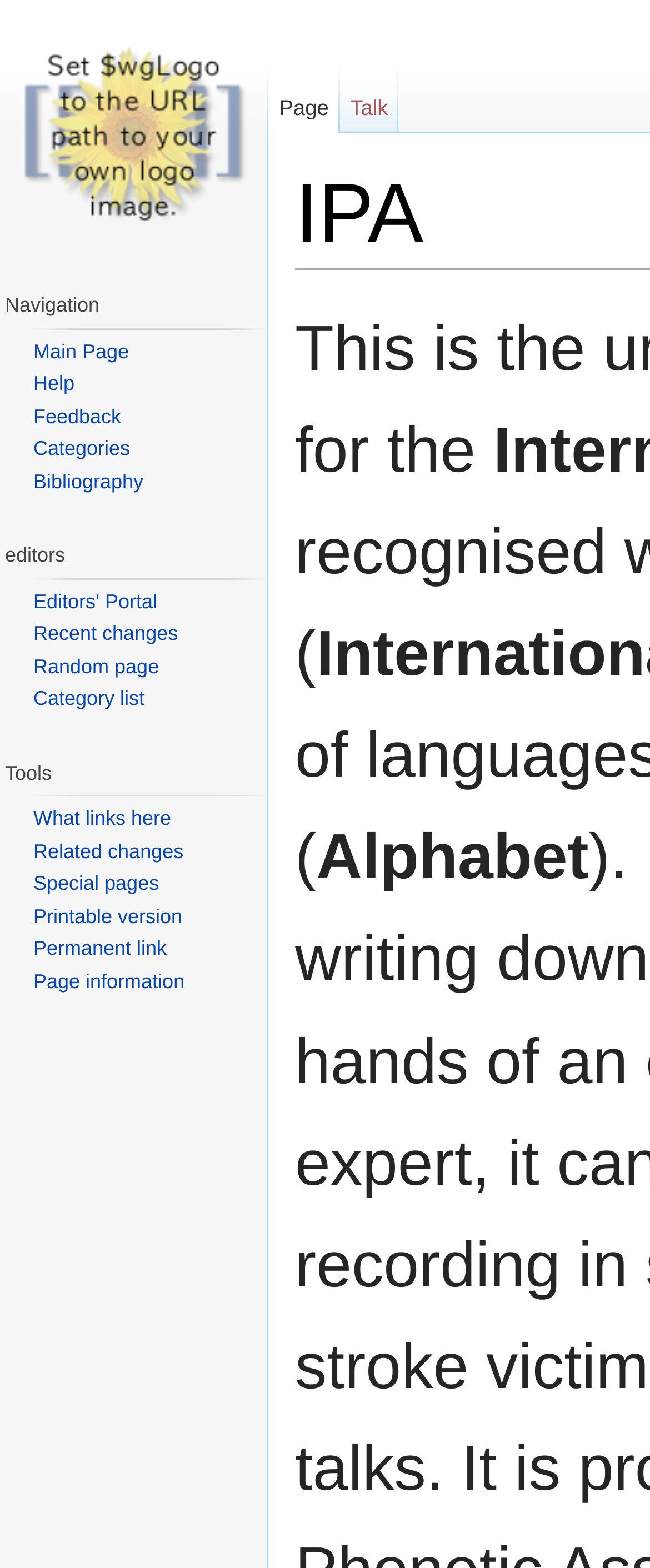Please locate the bounding box coordinates of the region I need to click to follow this instruction: "Search on the page".

[0.785, 0.172, 0.893, 0.189]